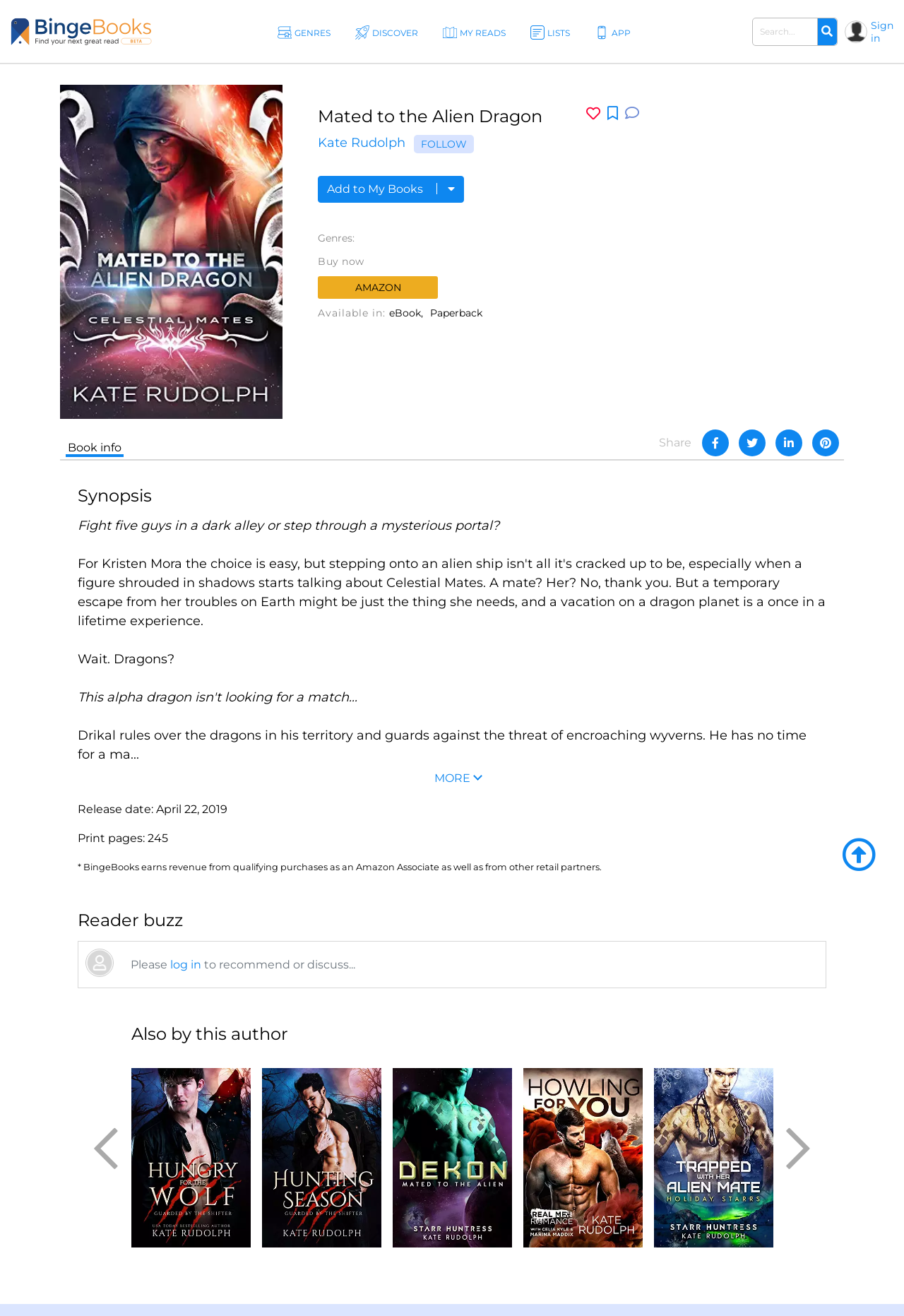Pinpoint the bounding box coordinates of the area that must be clicked to complete this instruction: "Buy the book on Amazon".

[0.352, 0.21, 0.484, 0.227]